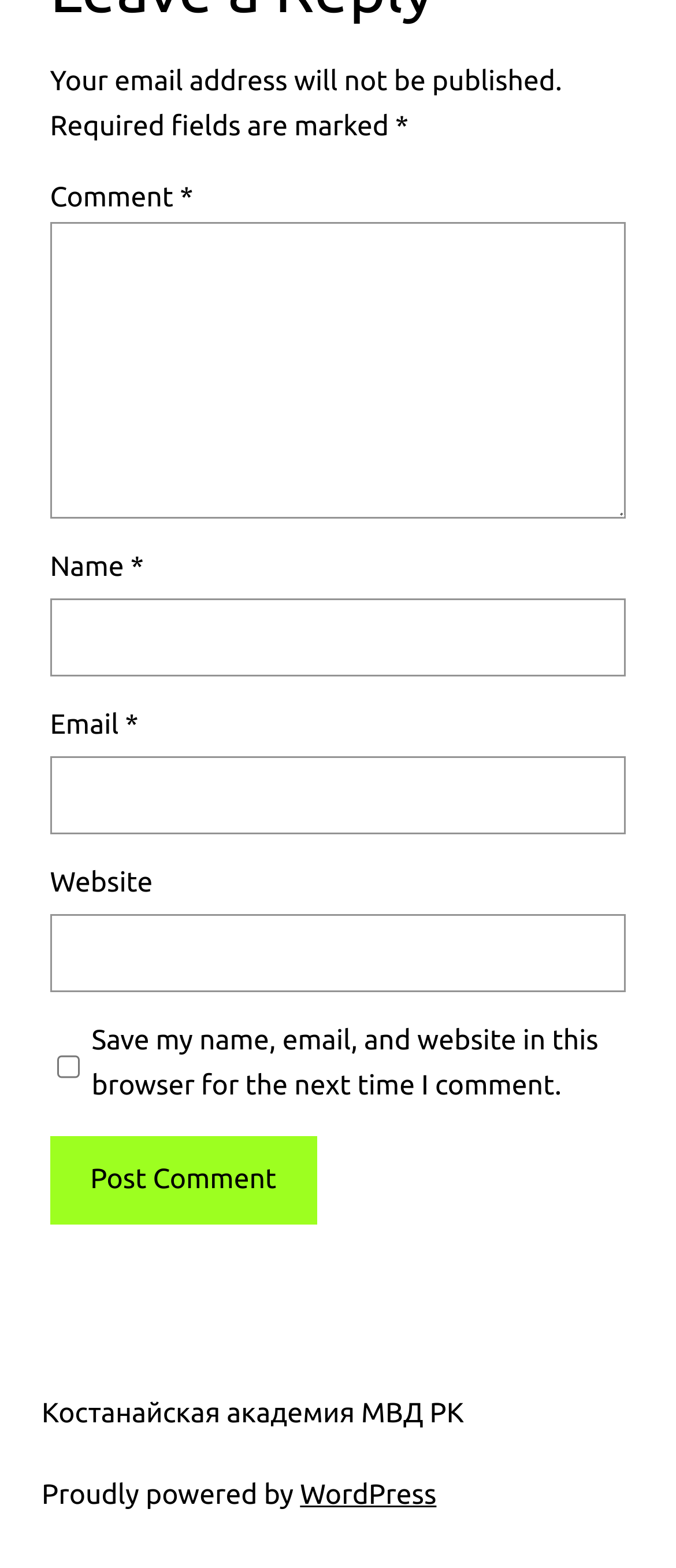What is the purpose of the textboxes?
Based on the visual details in the image, please answer the question thoroughly.

The webpage has several textboxes with labels such as 'Comment', 'Name', 'Email', and 'Website'. These textboxes are required to input information for leaving a comment, which suggests that the purpose of these textboxes is to collect comment information from users.